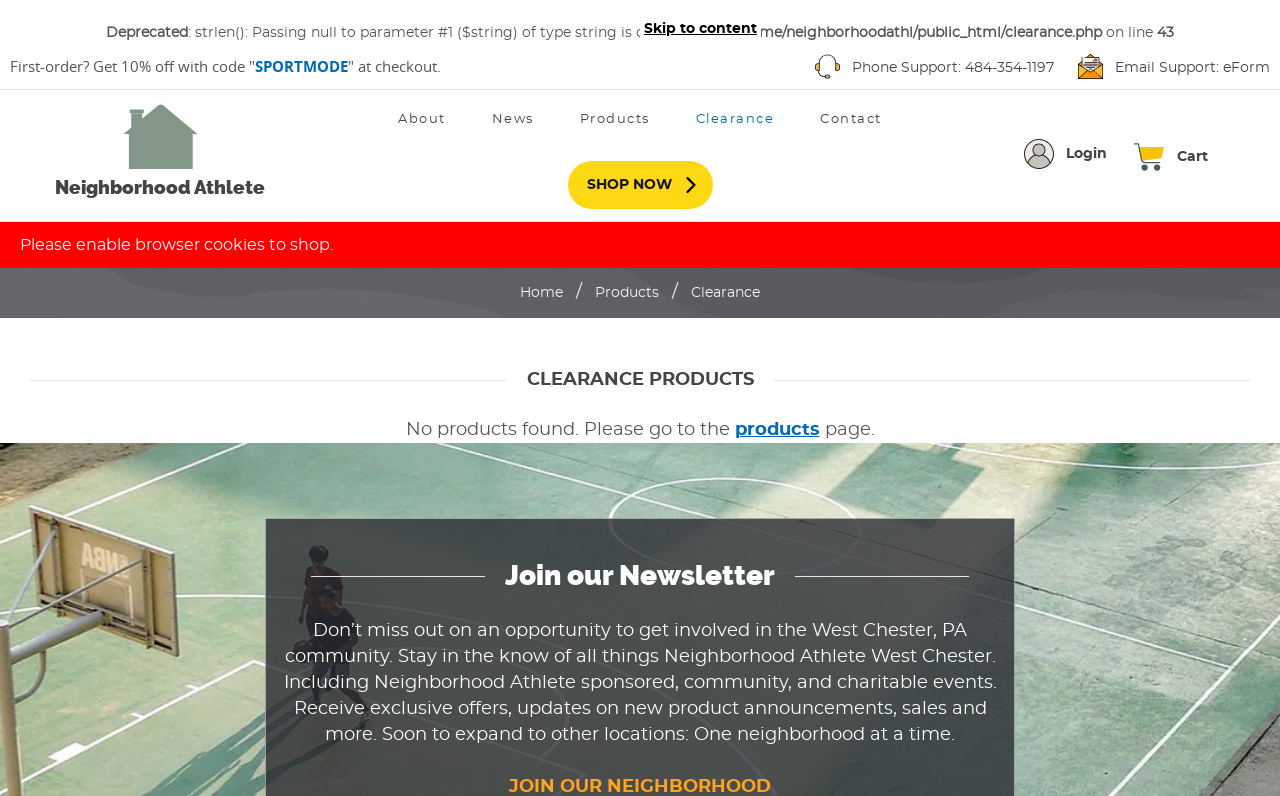What is the current page that the user is on?
Based on the visual, give a brief answer using one word or a short phrase.

Clearance